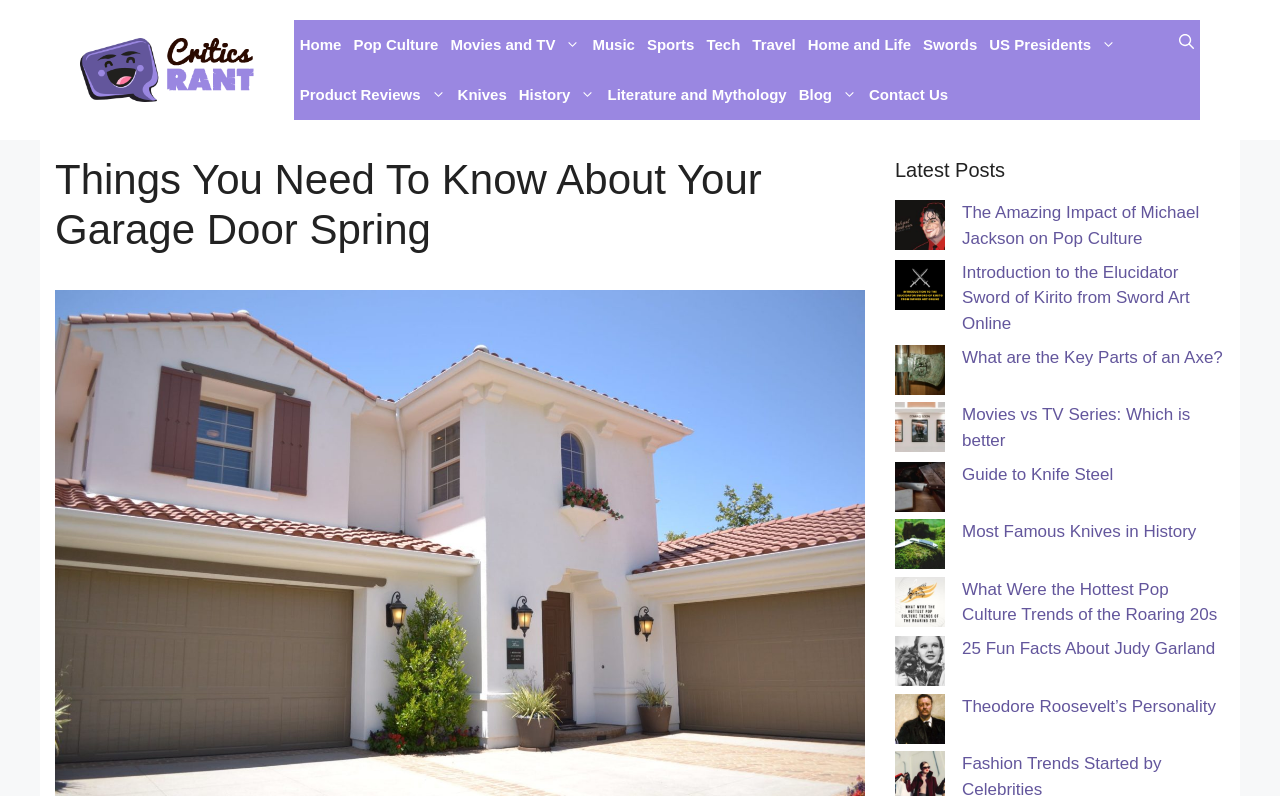What is the title of the first latest post?
Give a thorough and detailed response to the question.

The first latest post is listed under the 'Latest Posts' section, and its title is 'The Amazing Impact of Michael Jackson on Pop Culture', which is a link to a related article.